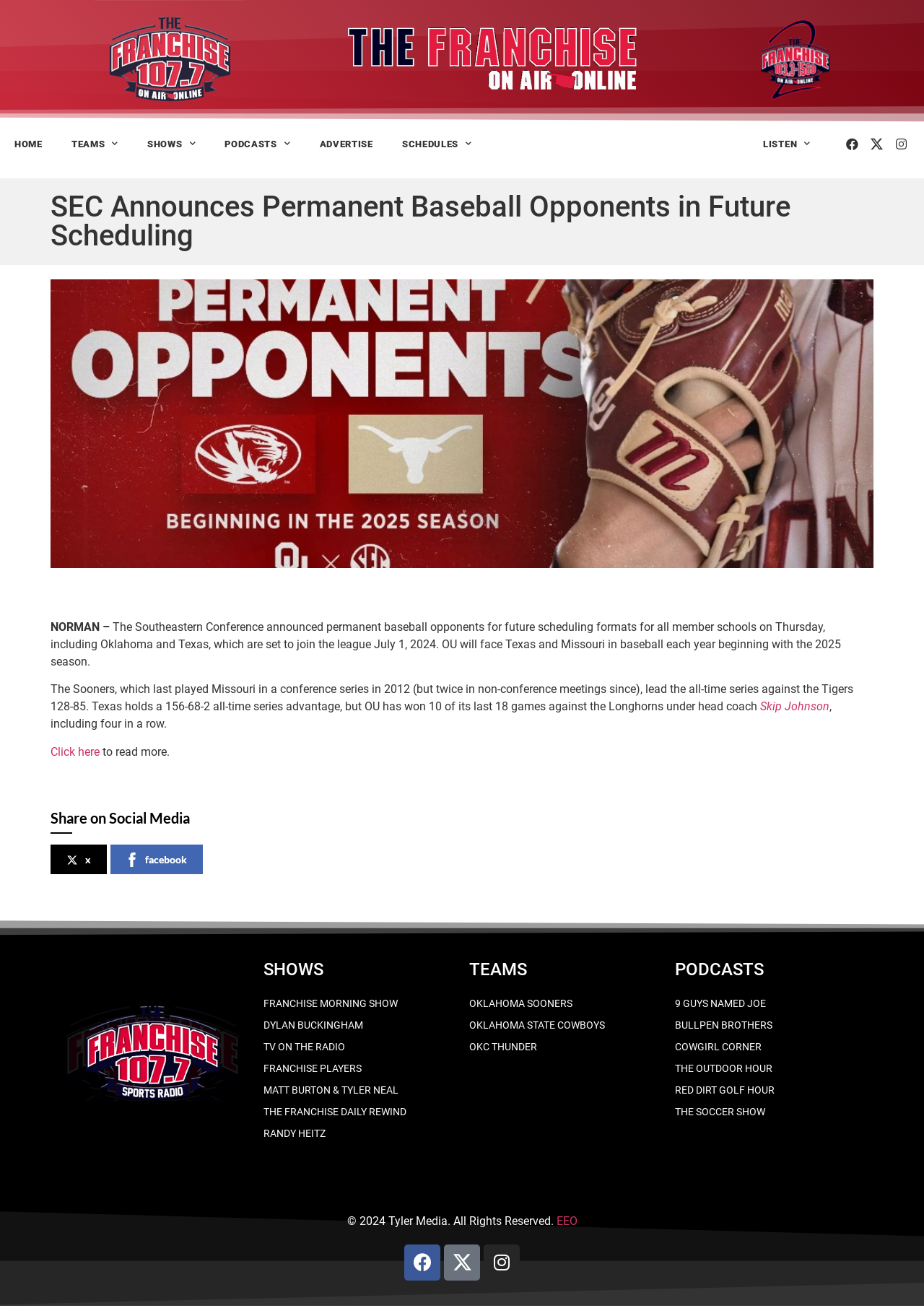Please identify the bounding box coordinates of the element on the webpage that should be clicked to follow this instruction: "Listen to FRANCHISE MORNING SHOW". The bounding box coordinates should be given as four float numbers between 0 and 1, formatted as [left, top, right, bottom].

[0.285, 0.759, 0.492, 0.775]